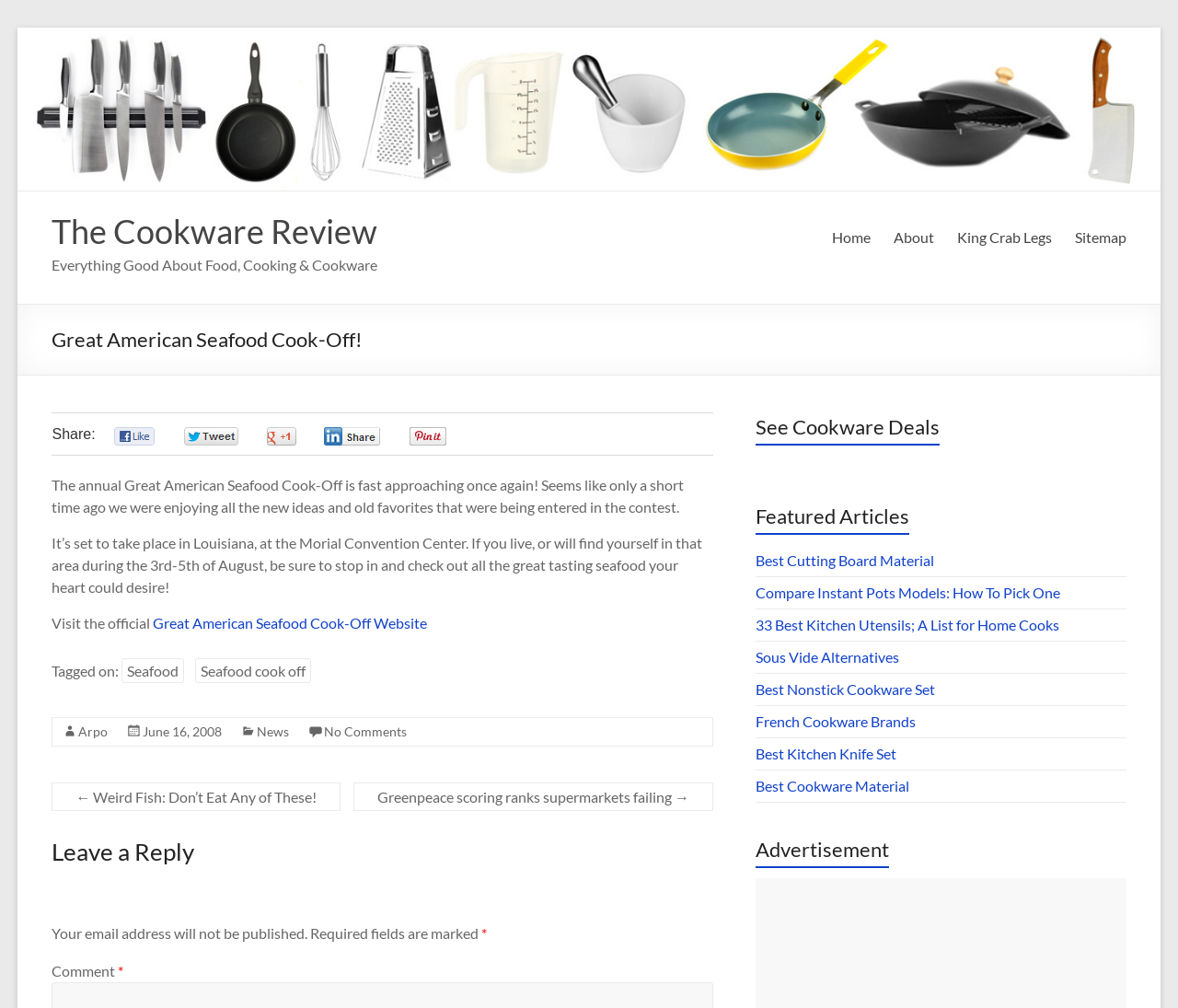What is the purpose of the 'Share:' section? Using the information from the screenshot, answer with a single word or phrase.

To share the article